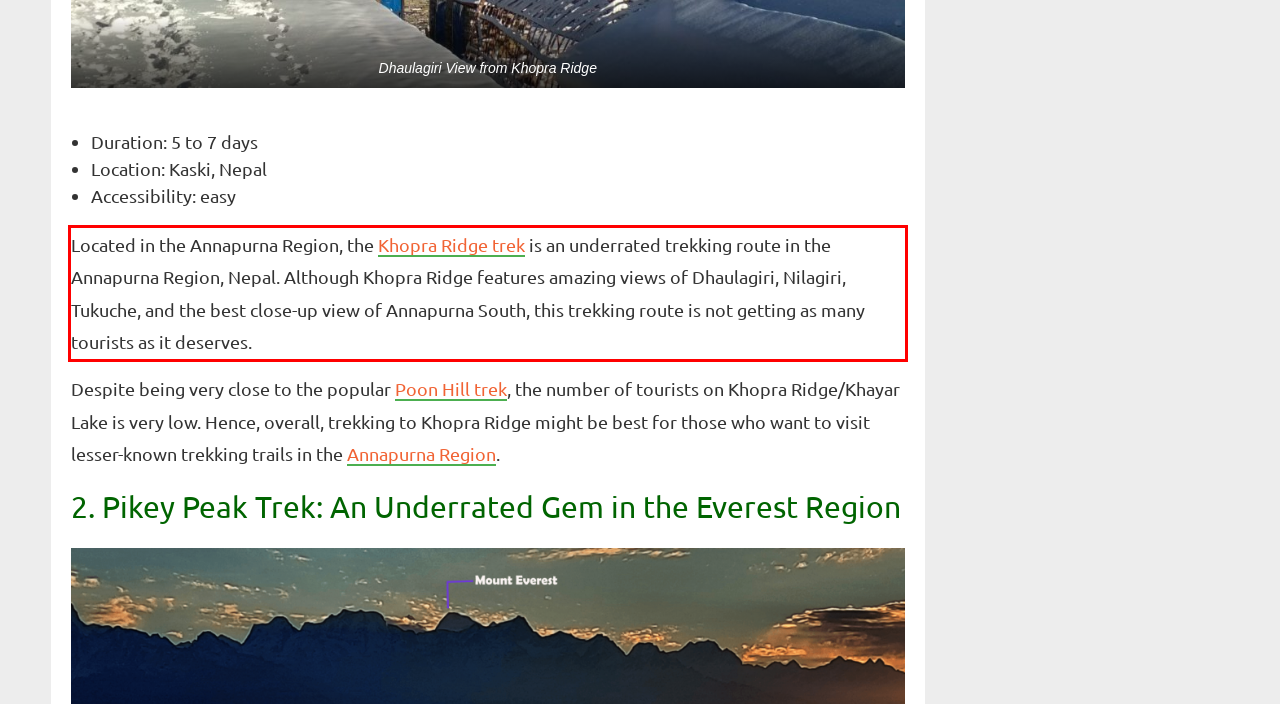Using the provided webpage screenshot, recognize the text content in the area marked by the red bounding box.

Located in the Annapurna Region, the Khopra Ridge trek is an underrated trekking route in the Annapurna Region, Nepal. Although Khopra Ridge features amazing views of Dhaulagiri, Nilagiri, Tukuche, and the best close-up view of Annapurna South, this trekking route is not getting as many tourists as it deserves.